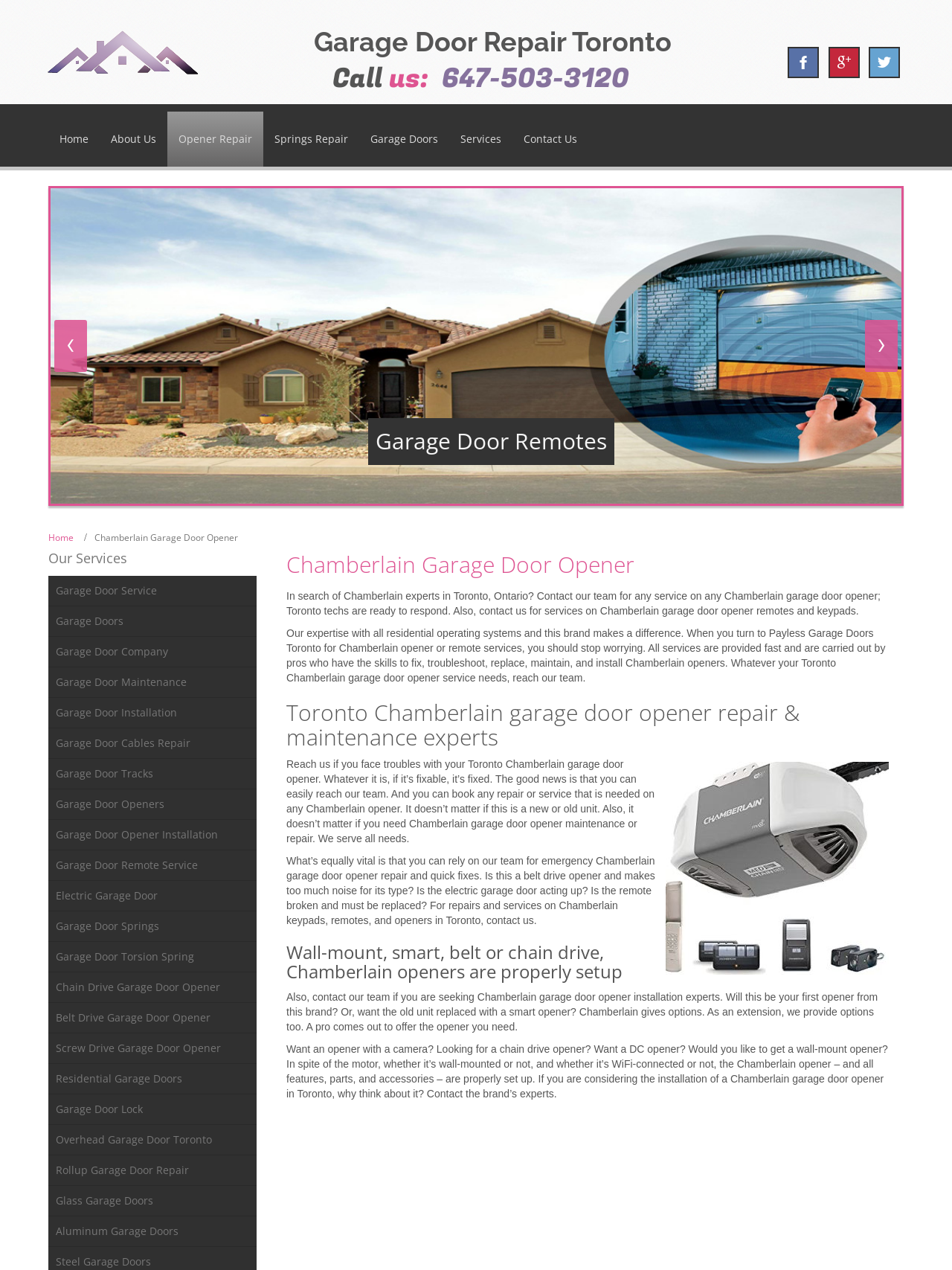What is the phone number to call for garage door services?
Kindly answer the question with as much detail as you can.

I found the phone number by looking at the top of the webpage, where it says 'Call us: 647-503-3120'. This is likely the contact information for the garage door service company.